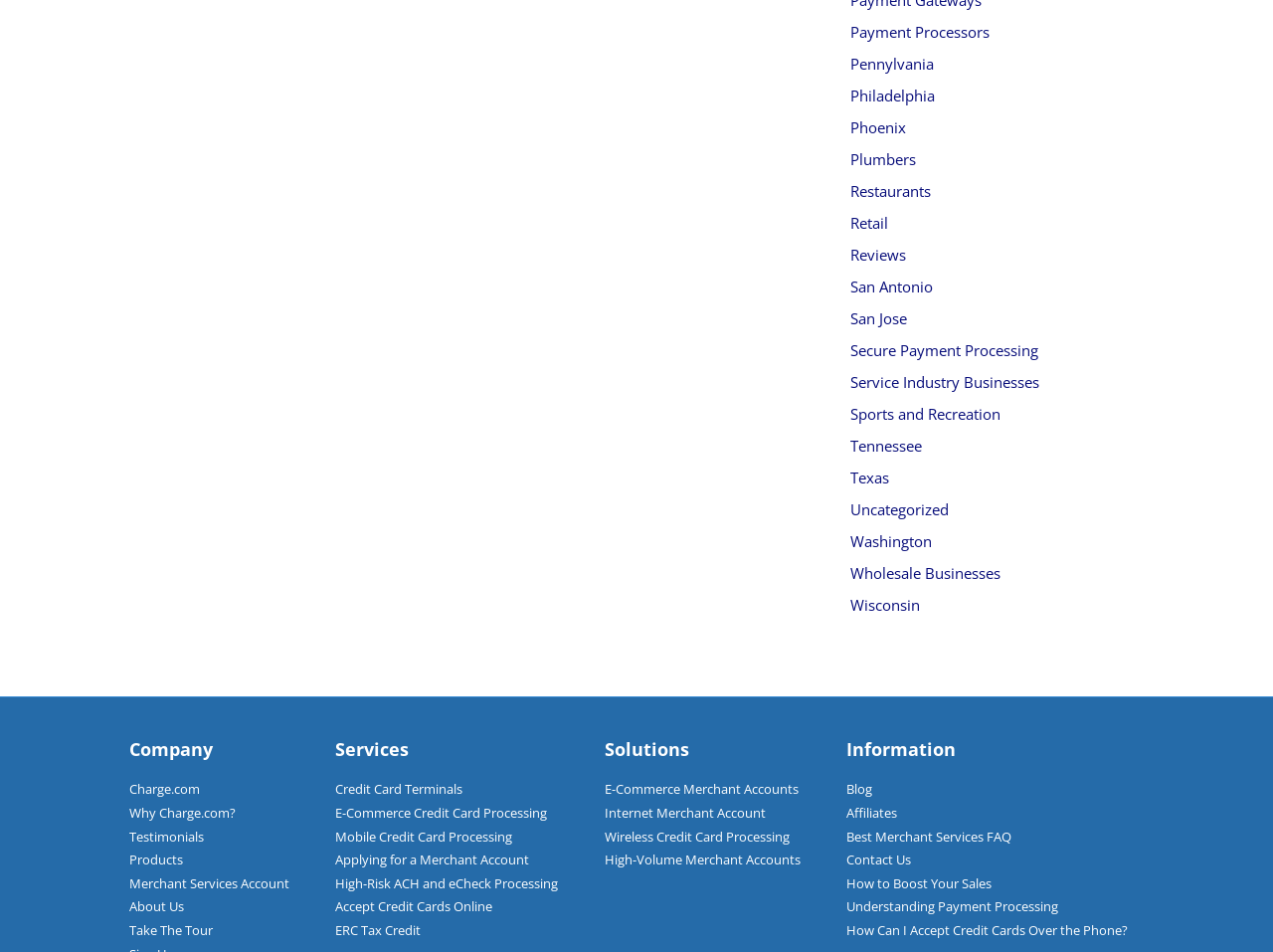Determine the bounding box coordinates of the clickable element necessary to fulfill the instruction: "Visit the Blog". Provide the coordinates as four float numbers within the 0 to 1 range, i.e., [left, top, right, bottom].

[0.665, 0.82, 0.685, 0.839]